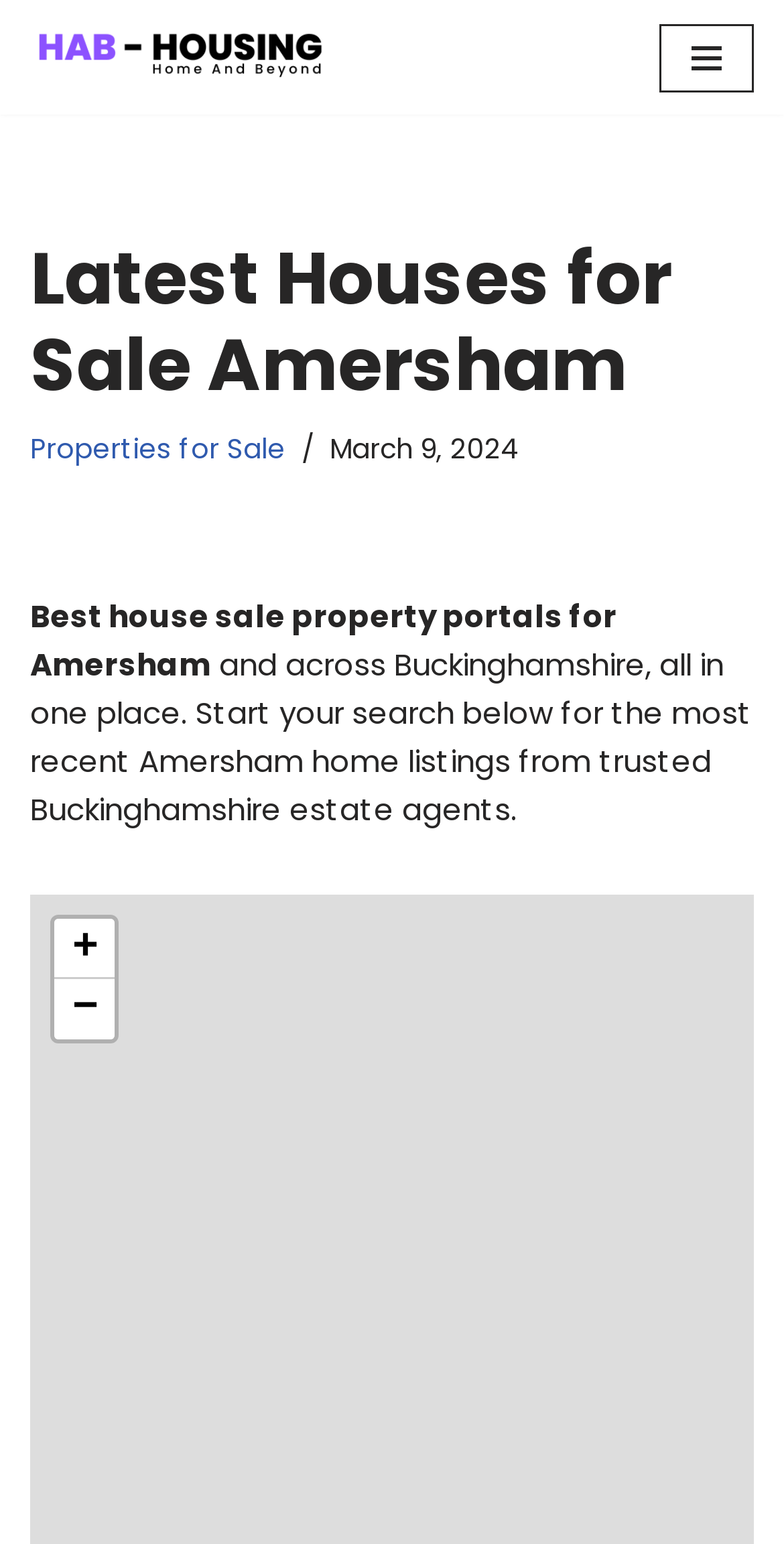Provide an in-depth description of the elements and layout of the webpage.

The webpage is a property listing page, specifically focused on houses for sale in Amersham and Buckinghamshire. At the top left, there is a link to skip to the content, and next to it, a logo of HAB Housing with a link to the home page. On the top right, there is a navigation menu button.

Below the navigation menu, there is a heading that reads "Latest Houses for Sale Amersham". Underneath this heading, there are several elements. On the left, there is a link to "Properties for Sale", and to its right, there is a timestamp showing the date "March 9, 2024". 

Below these elements, there is a paragraph of text that describes the purpose of the page, stating that it aggregates the best house sale property portals for Amersham and across Buckinghamshire, and invites users to start their search below for the most recent Amersham home listings from trusted Buckinghamshire estate agents.

At the bottom of this paragraph, there are two buttons, "Zoom in" and "Zoom out", which are likely used to control the zoom level of a map or property listing display that is not explicitly shown in the accessibility tree.